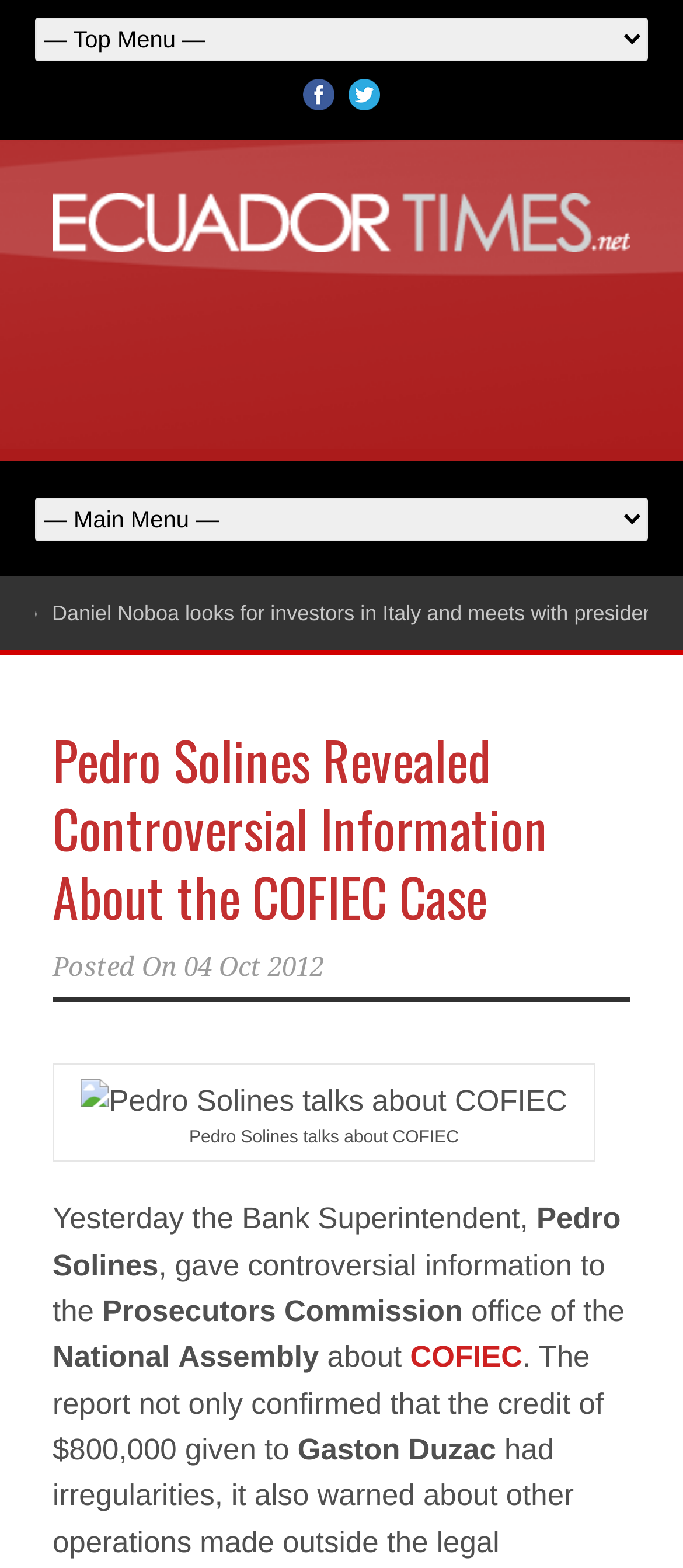Please provide a comprehensive answer to the question below using the information from the image: What is the name of the organization mentioned in the article?

I found the answer by reading the text of the article, which mentions 'COFIEC' as an organization related to the controversy. The text also provides a link to 'COFIEC', which further confirms that it is an organization.